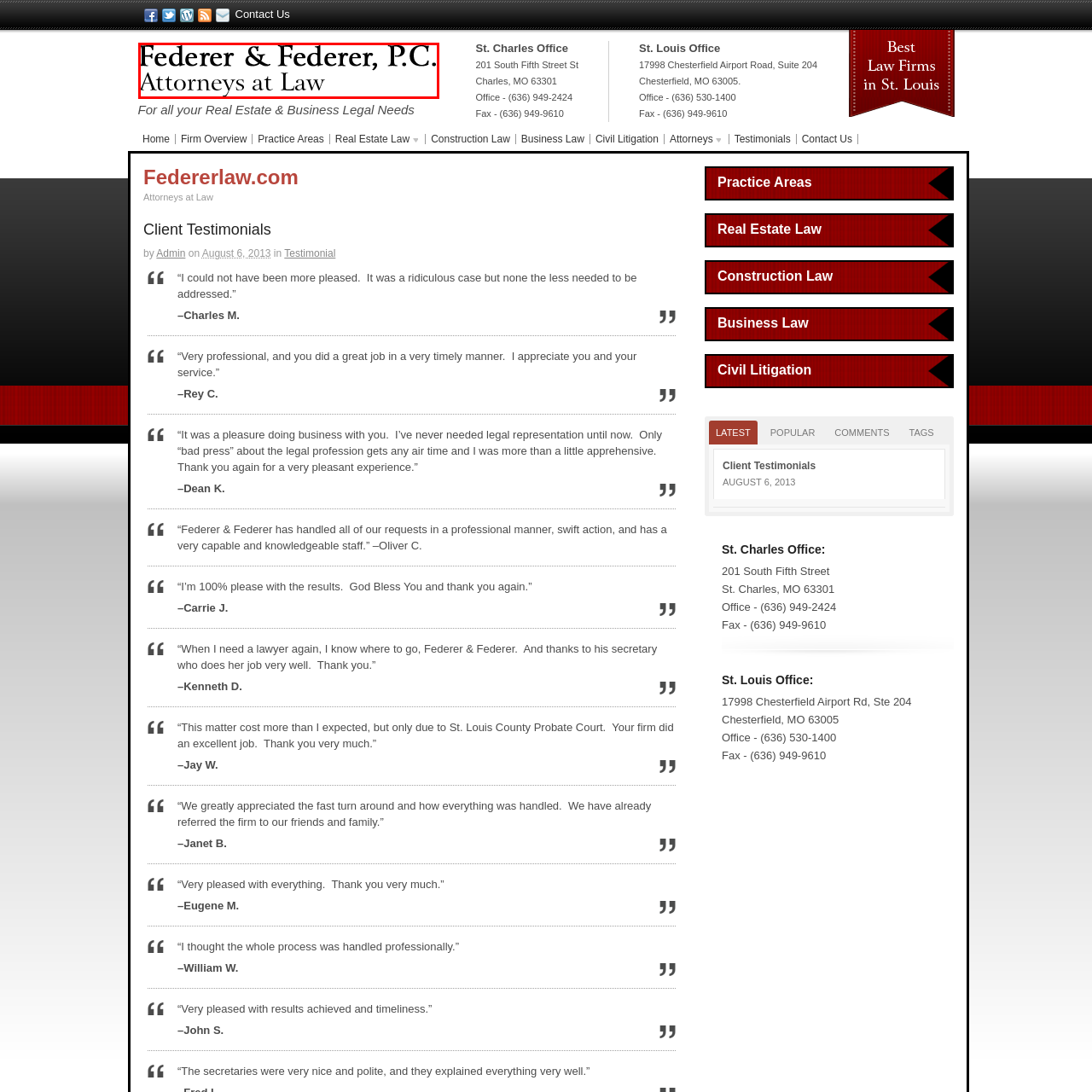Generate a comprehensive caption for the picture highlighted by the red outline.

The image displays the logo and name of the law firm "Federer & Federer, P.C." prominently at the top. Accompanying the firm name is the tagline "Attorneys at Law," which conveys their professional focus on legal services. This branding is indicative of a firm specializing in various legal areas, including real estate and business law, and suggests a commitment to providing expert counsel to clients. The design conveys a sense of professionalism and reliability, essential traits for a legal practice.